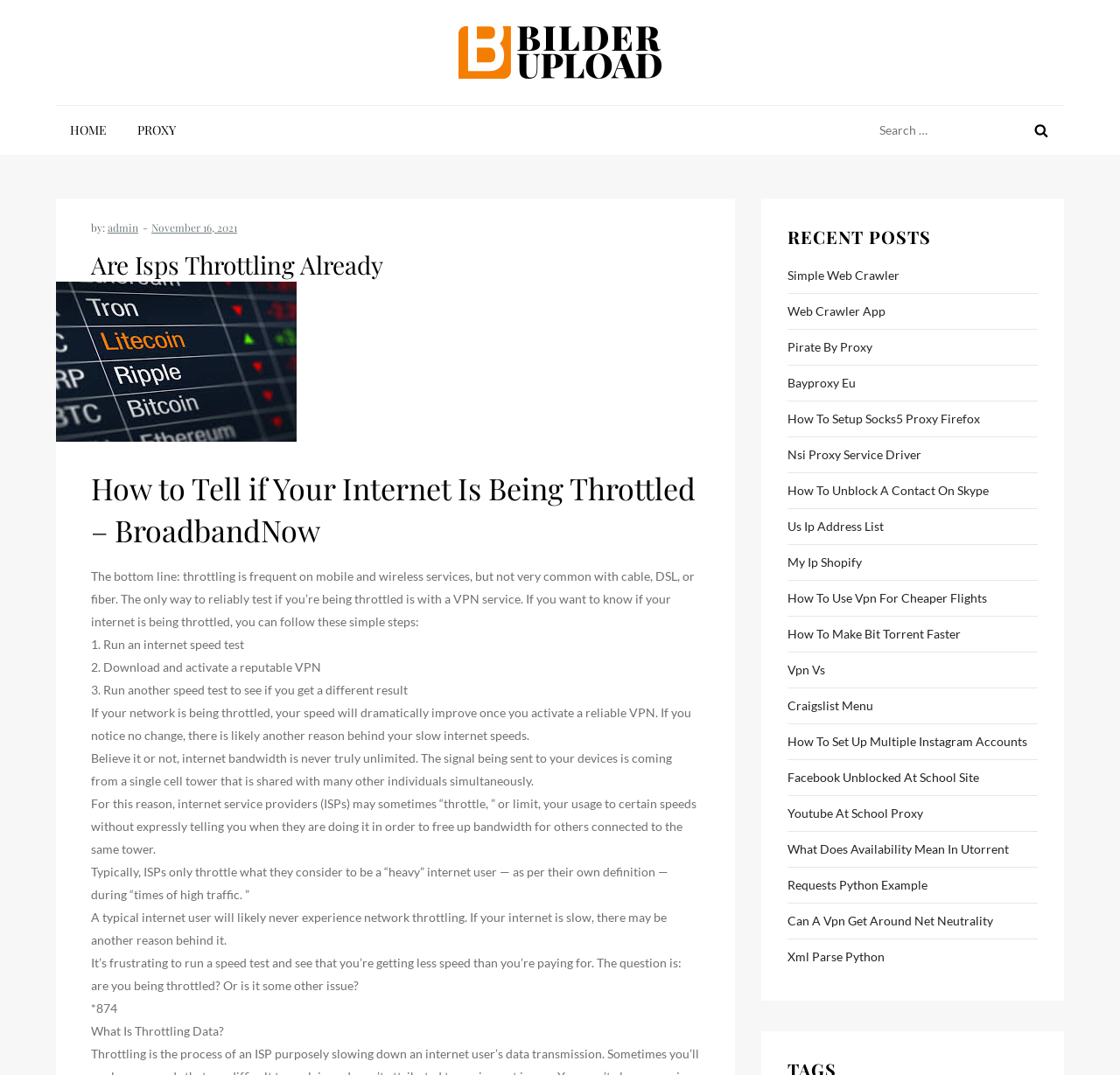Determine the coordinates of the bounding box for the clickable area needed to execute this instruction: "Read the article 'How to Tell if Your Internet Is Being Throttled – BroadbandNow'".

[0.081, 0.435, 0.625, 0.513]